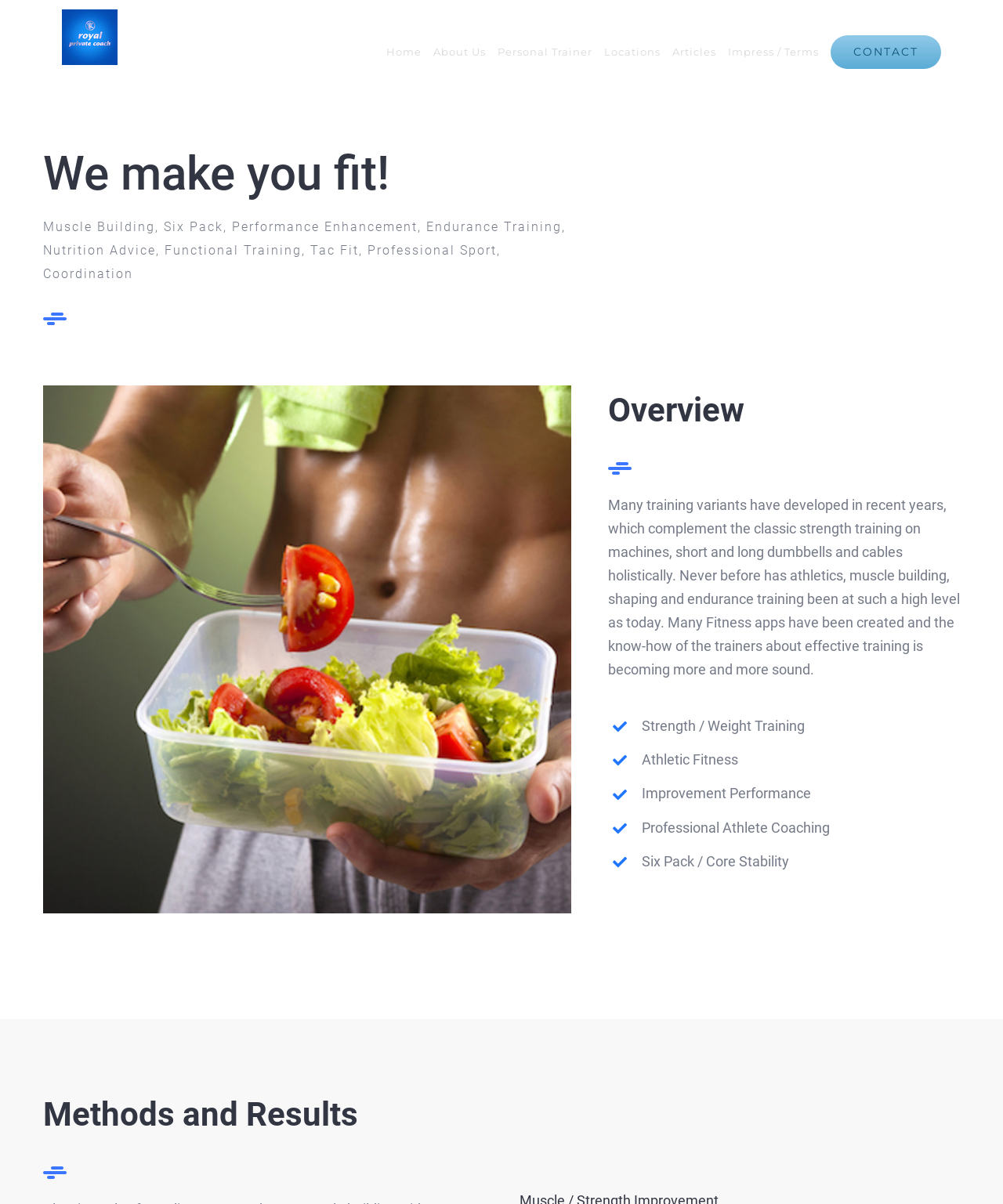Determine the bounding box coordinates of the section to be clicked to follow the instruction: "Click the Montreal Logo". The coordinates should be given as four float numbers between 0 and 1, formatted as [left, top, right, bottom].

[0.062, 0.008, 0.117, 0.054]